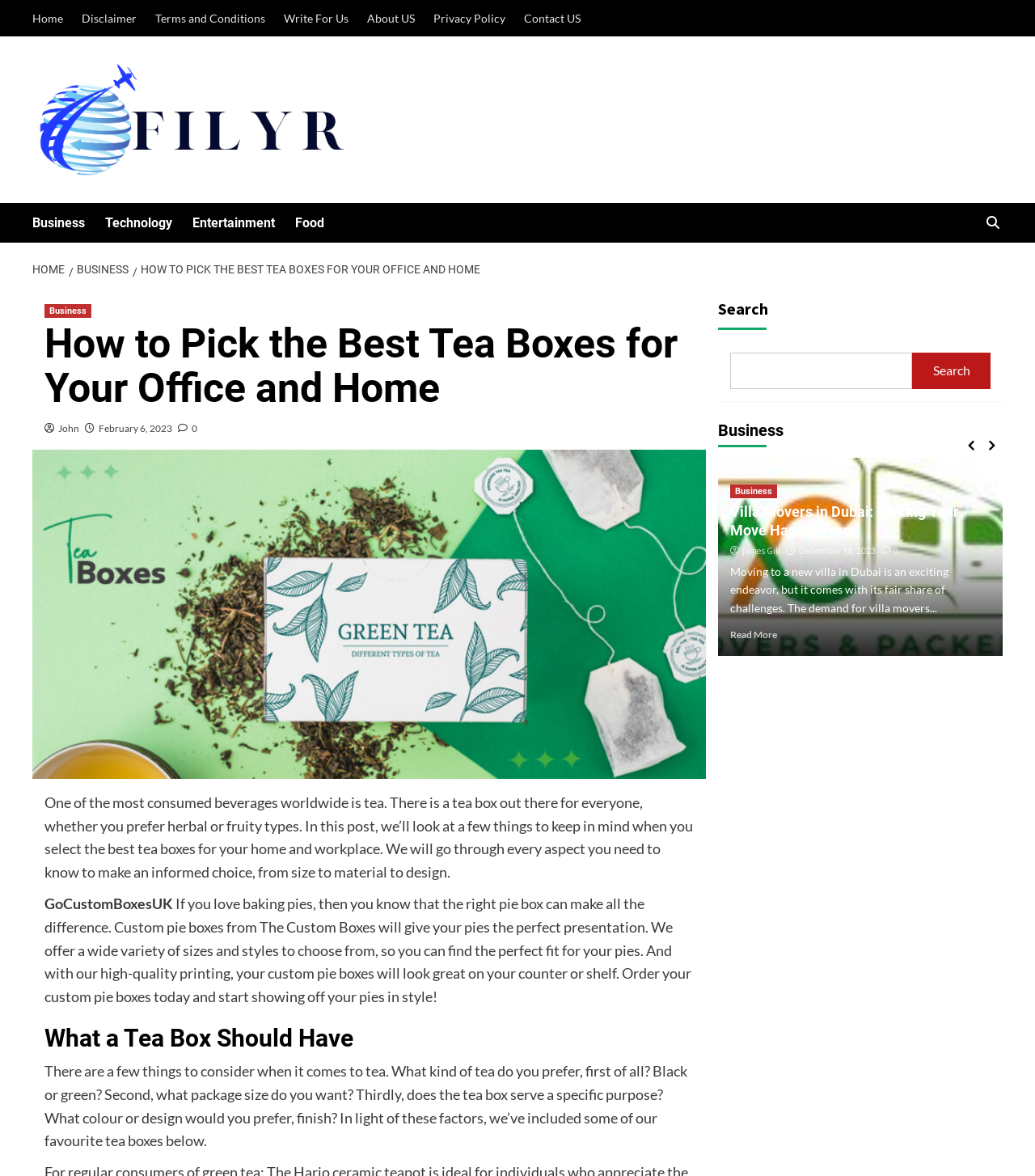Identify the webpage's primary heading and generate its text.

How to Pick the Best Tea Boxes for Your Office and Home